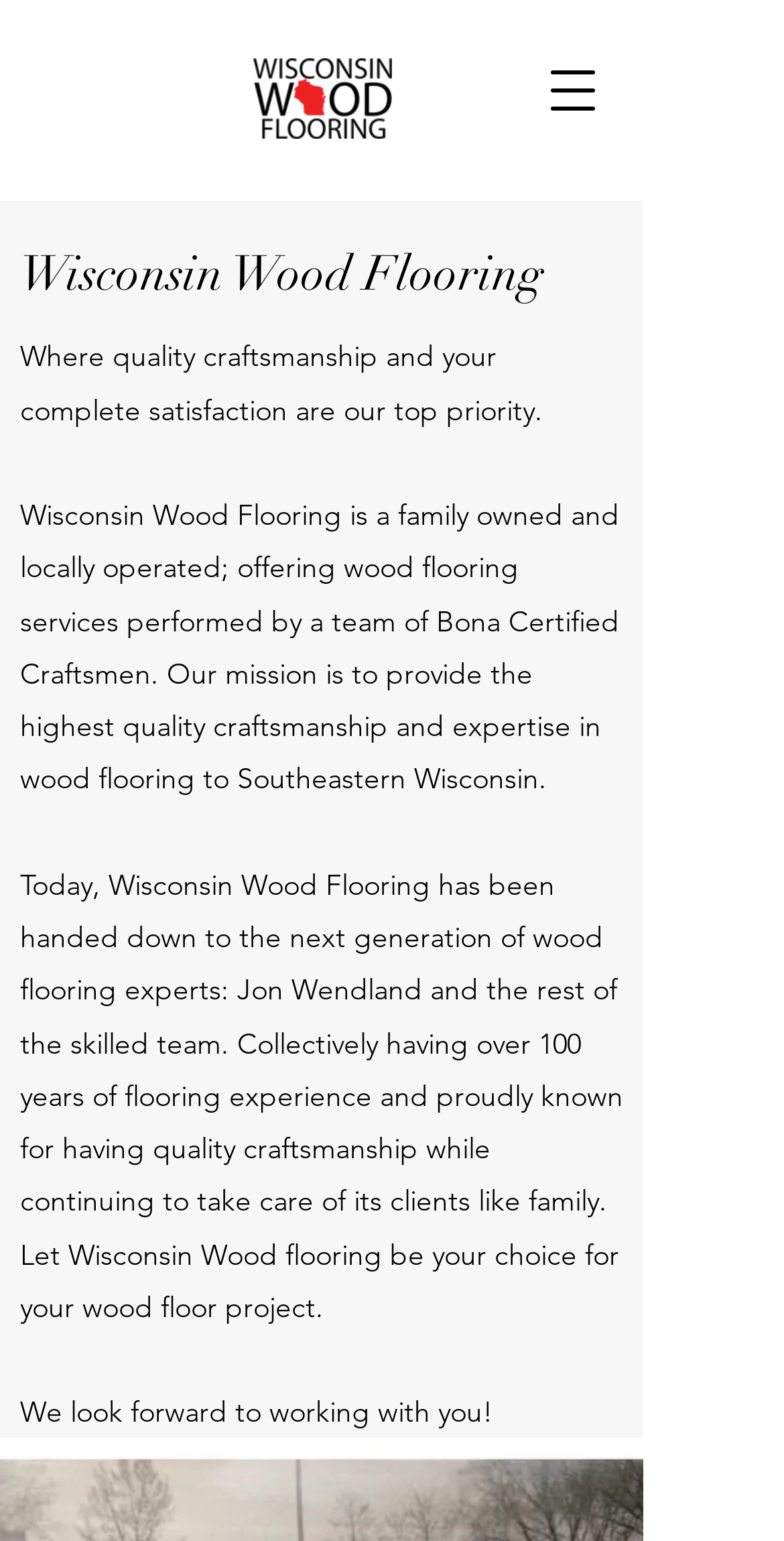Explain in detail what is displayed on the webpage.

The webpage is about Wisconsin Wood Flooring, a family-owned and locally operated business that offers wood flooring services. At the top left of the page, there is a logo image with the company name "Wisconsin Wood Flooring" written in a heading element next to it. Below the logo, there is a brief description of the company's mission and values, stating that they prioritize quality craftsmanship and customer satisfaction.

Further down, there is a longer paragraph that provides more information about the company's history, expertise, and team. The text explains that the business has been passed down to the next generation of wood flooring experts, who collectively have over 100 years of experience in the field. The company is known for its quality craftsmanship and commitment to taking care of its clients like family.

At the very bottom of the page, there is a closing statement that expresses the company's enthusiasm for working with potential clients. On the top right side of the page, there is a button to open a navigation menu.